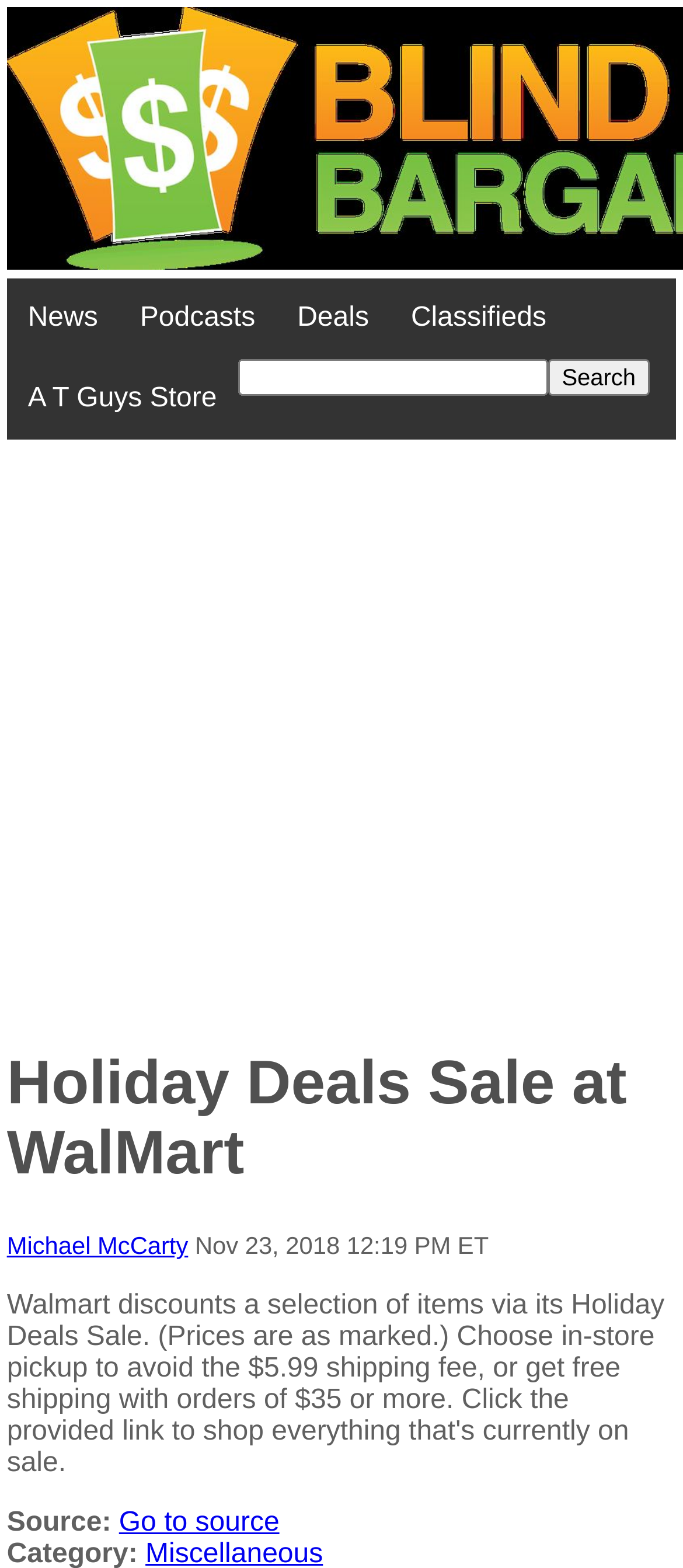Given the description aria-label="Advertisement" name="aswift_0" title="Advertisement", predict the bounding box coordinates of the UI element. Ensure the coordinates are in the format (top-left x, top-left y, bottom-right x, bottom-right y) and all values are between 0 and 1.

[0.0, 0.28, 1.0, 0.643]